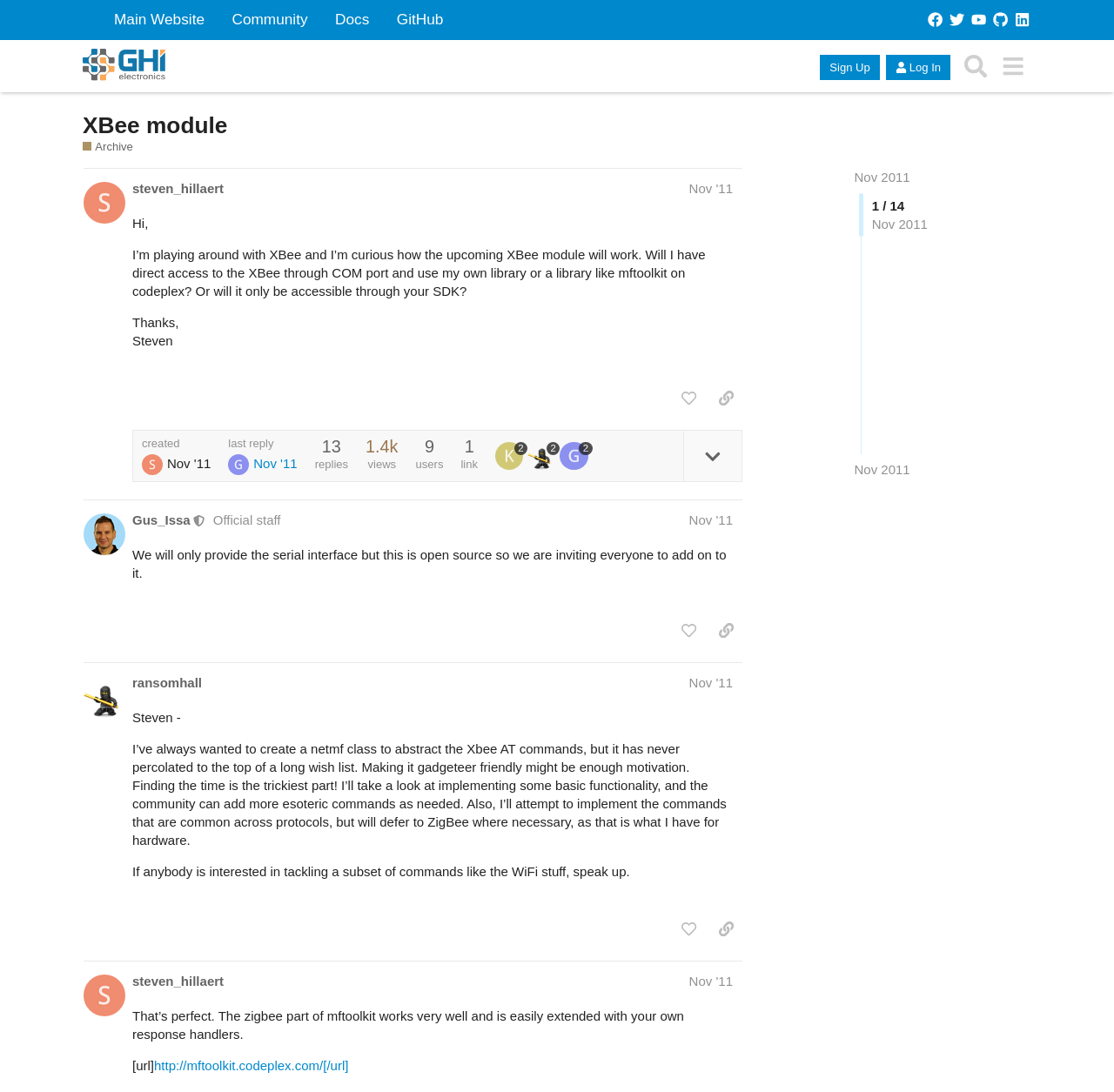Please provide a detailed answer to the question below by examining the image:
How many users are involved in the discussion of the first post?

I determined the answer by looking at the region 'post #1 by @steven_hillaert' and finding the text 'users' and the adjacent number, which is 9.